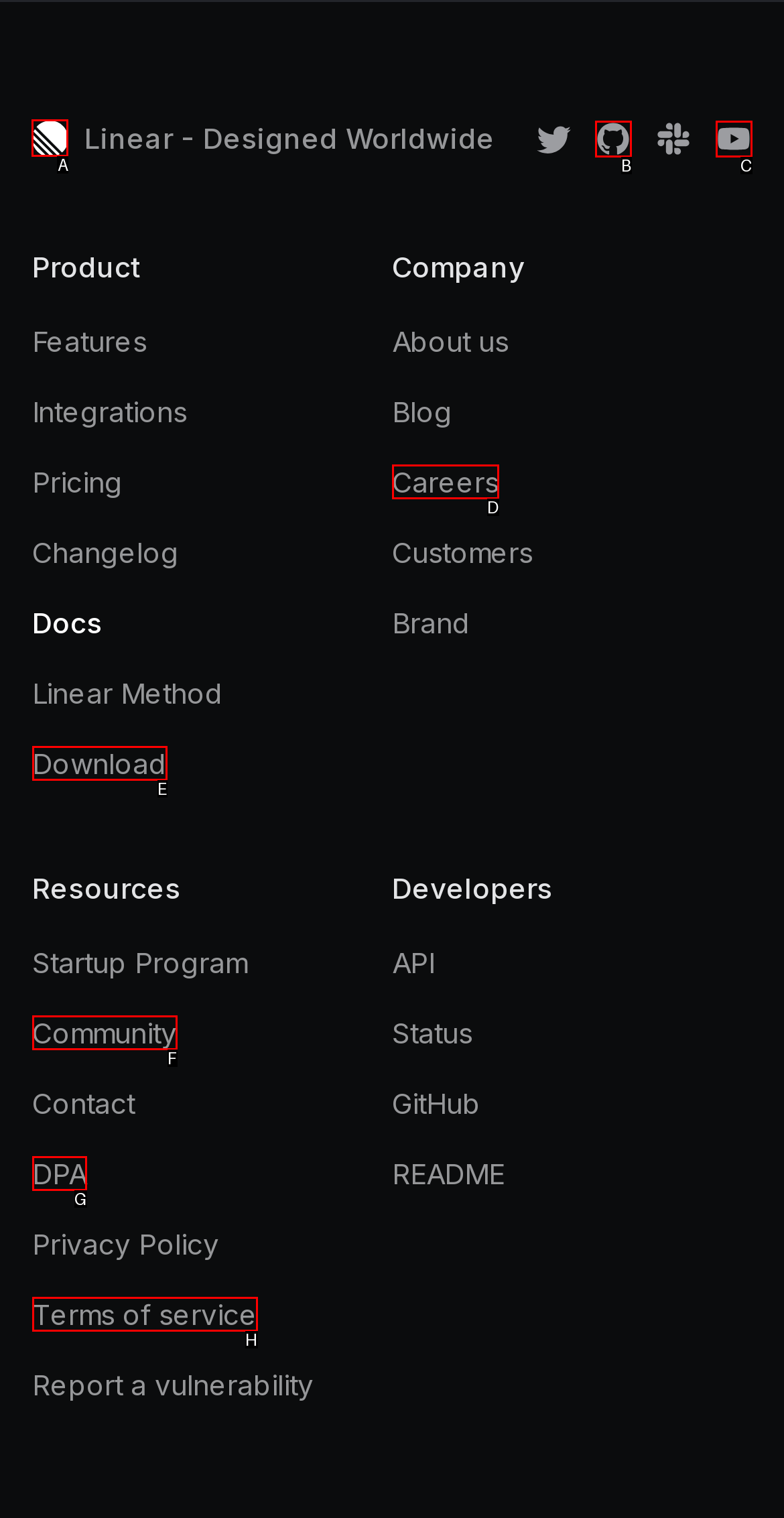Find the option you need to click to complete the following instruction: Click on the Linear Logo
Answer with the corresponding letter from the choices given directly.

A